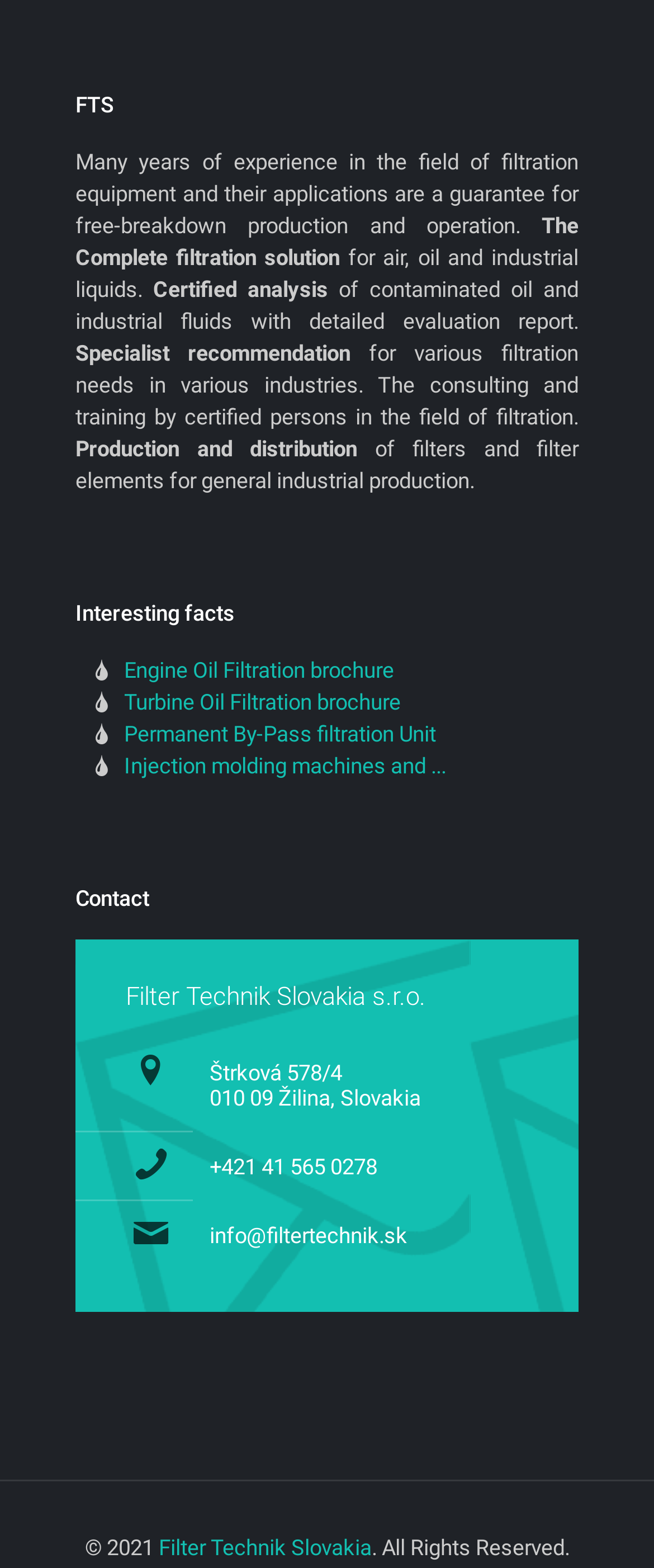Give a one-word or short phrase answer to this question: 
What is the address of the company?

Štrková 578/4, 010 09 Žilina, Slovakia